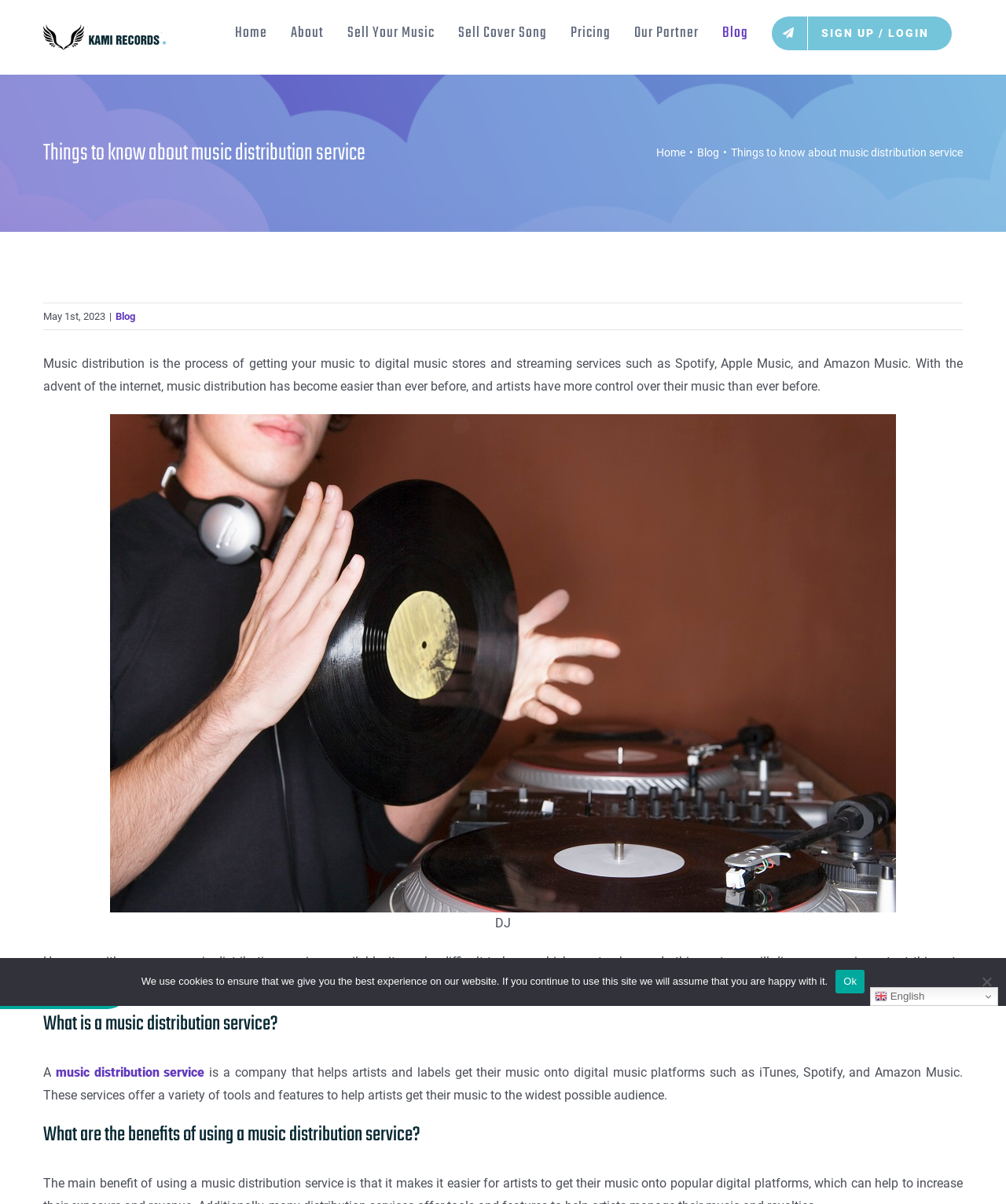What can artists do on this webpage?
Please give a well-detailed answer to the question.

The webpage provides a link 'Sell Your Music' and 'UPLOAD & sell your music' button, indicating that artists can use this webpage to sell their music, possibly through Kami Records' music distribution service.